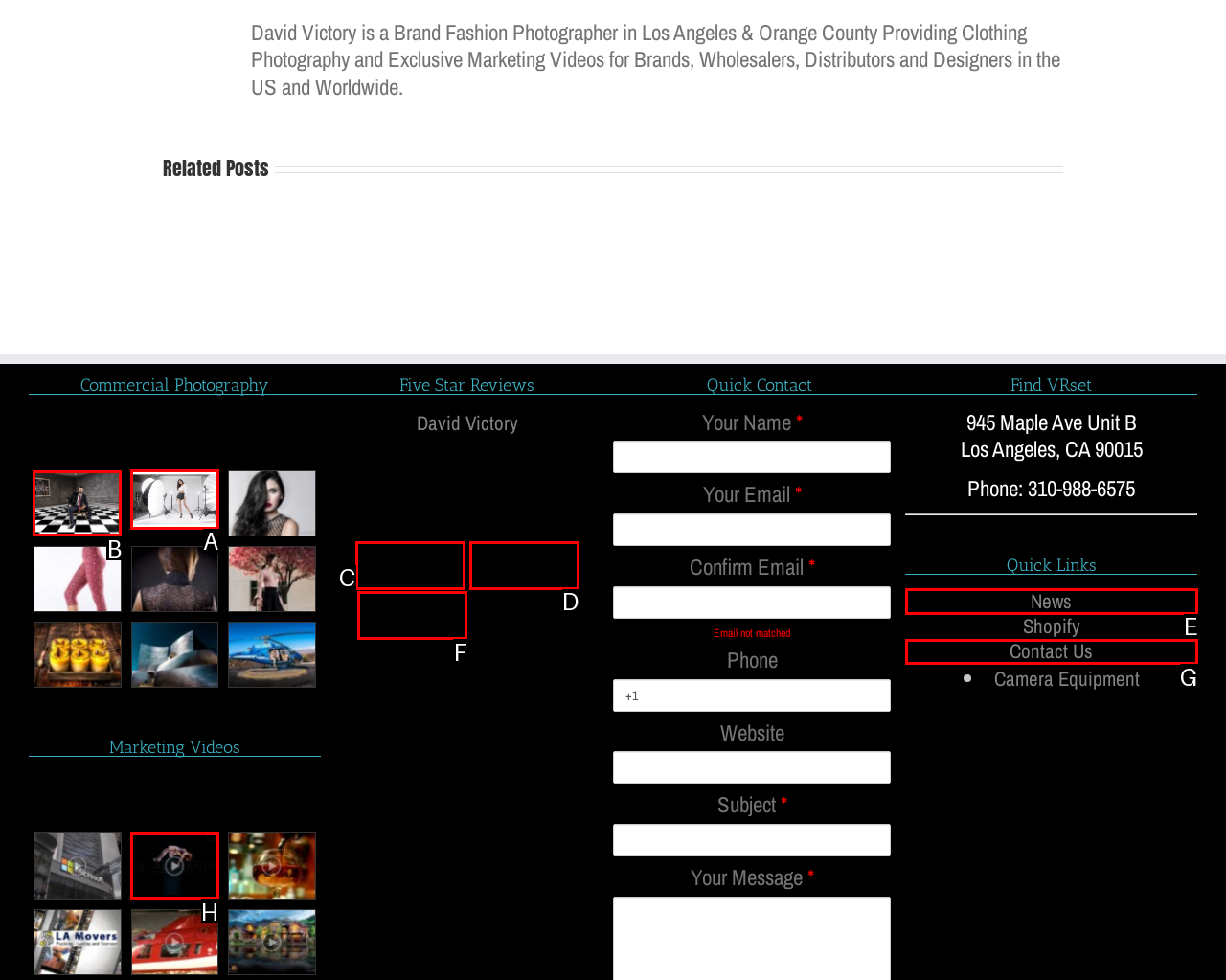Choose the UI element to click on to achieve this task: Click on the 'Photography' link. Reply with the letter representing the selected element.

B